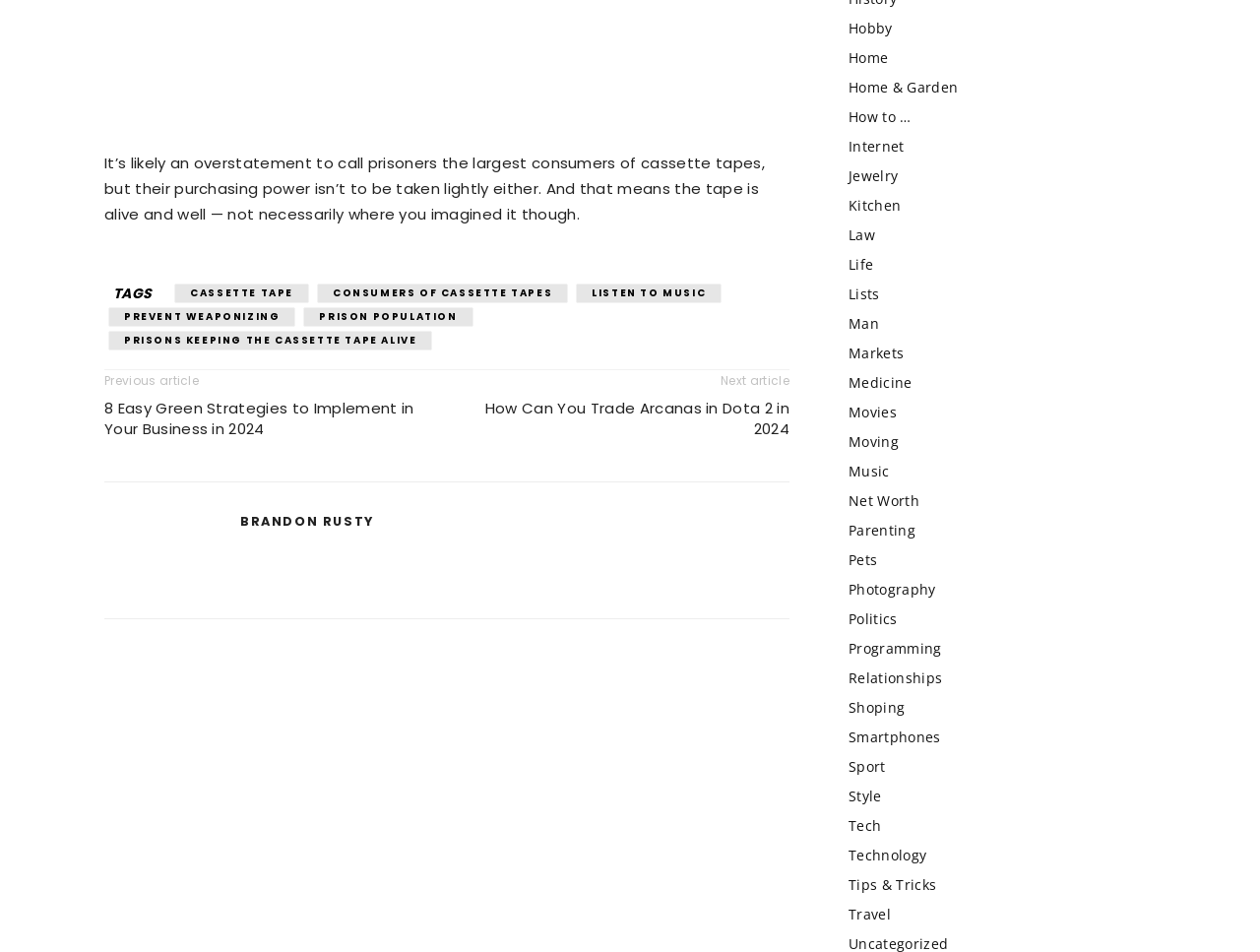Who is the author of the article?
Answer with a single word or phrase by referring to the visual content.

Brandon Rusty